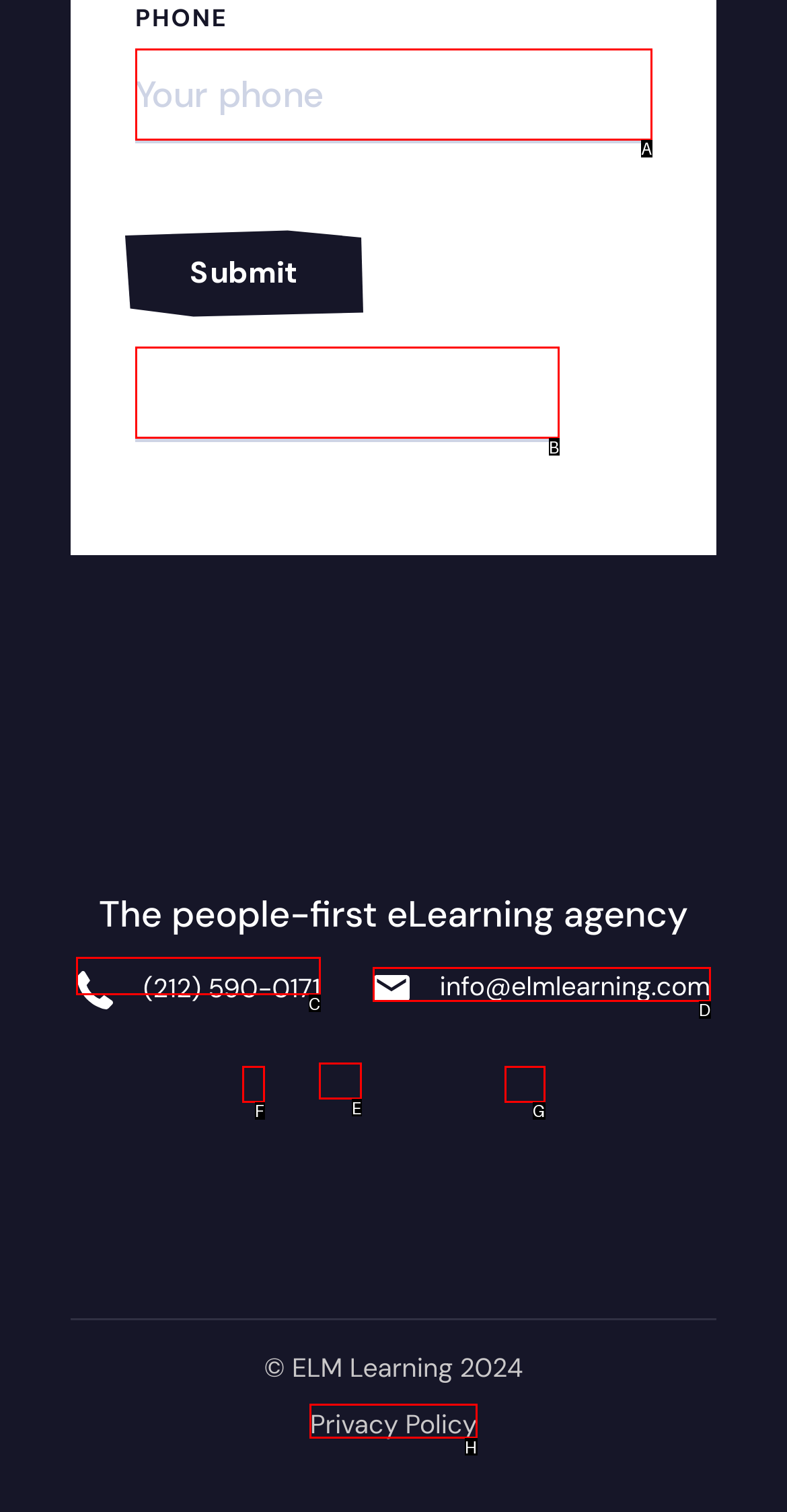Identify the correct HTML element to click to accomplish this task: Call (212) 590-0171
Respond with the letter corresponding to the correct choice.

C